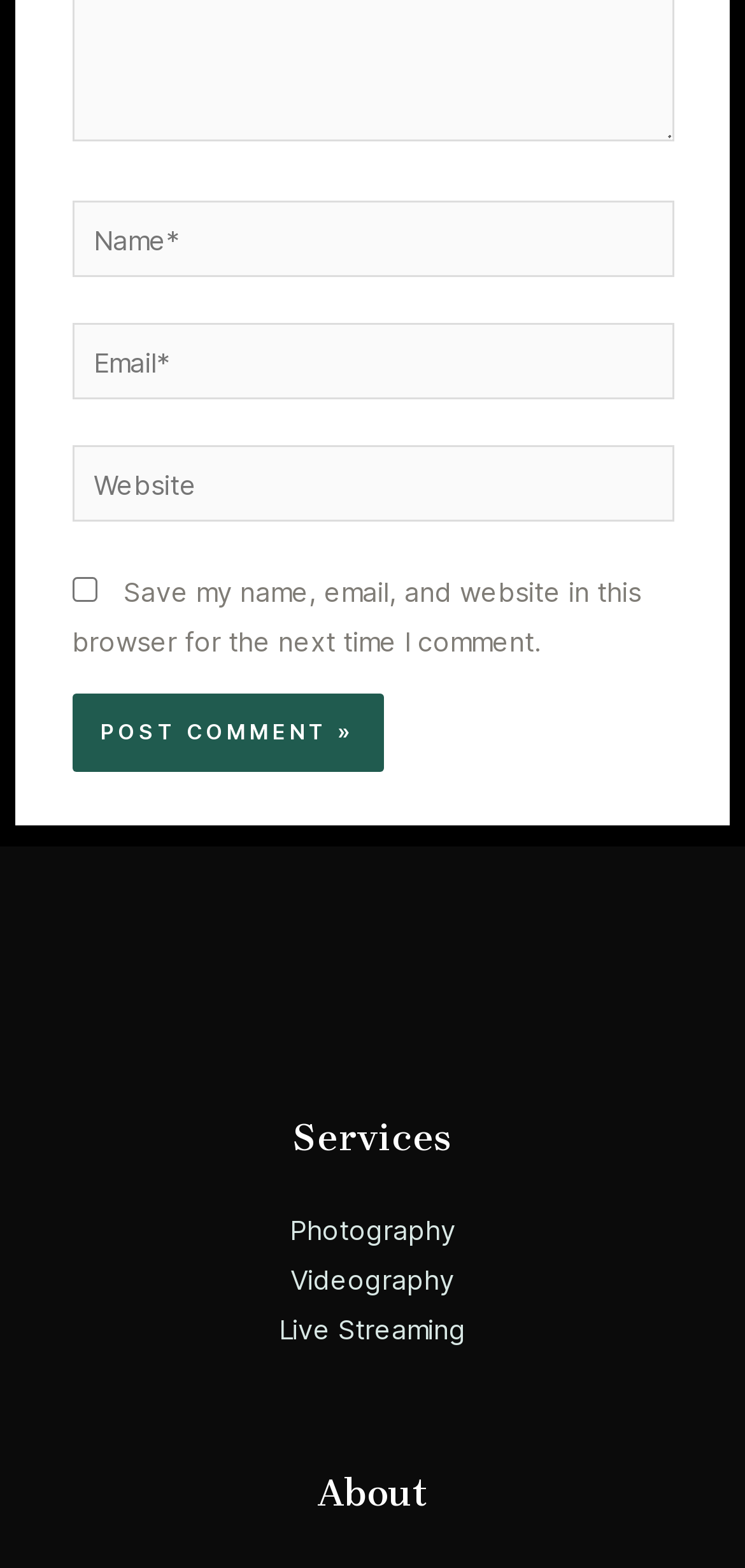Given the element description, predict the bounding box coordinates in the format (top-left x, top-left y, bottom-right x, bottom-right y). Make sure all values are between 0 and 1. Here is the element description: Photography

[0.388, 0.773, 0.612, 0.794]